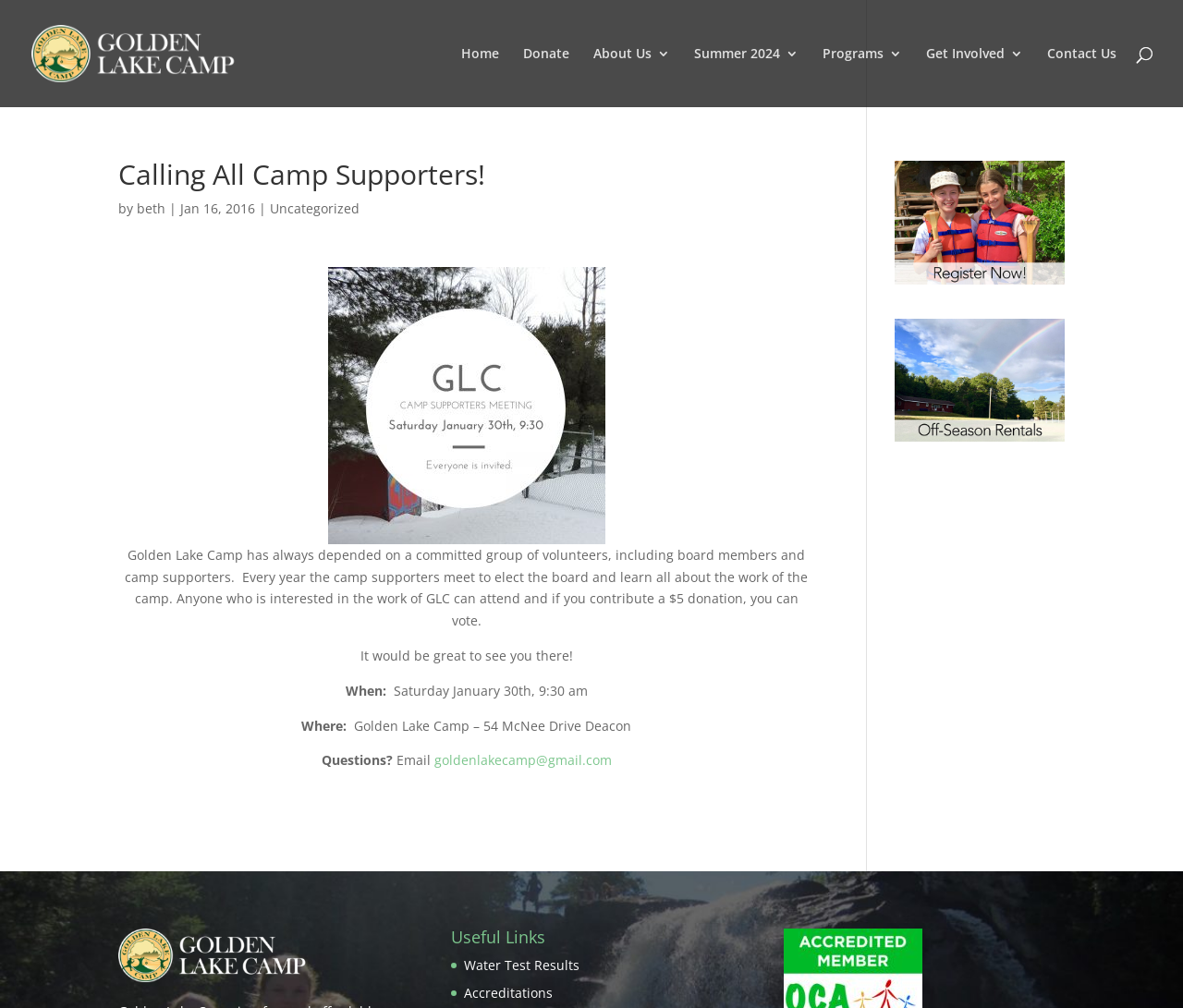Identify the bounding box coordinates for the region of the element that should be clicked to carry out the instruction: "Explore the 'Market Insights' section". The bounding box coordinates should be four float numbers between 0 and 1, i.e., [left, top, right, bottom].

None